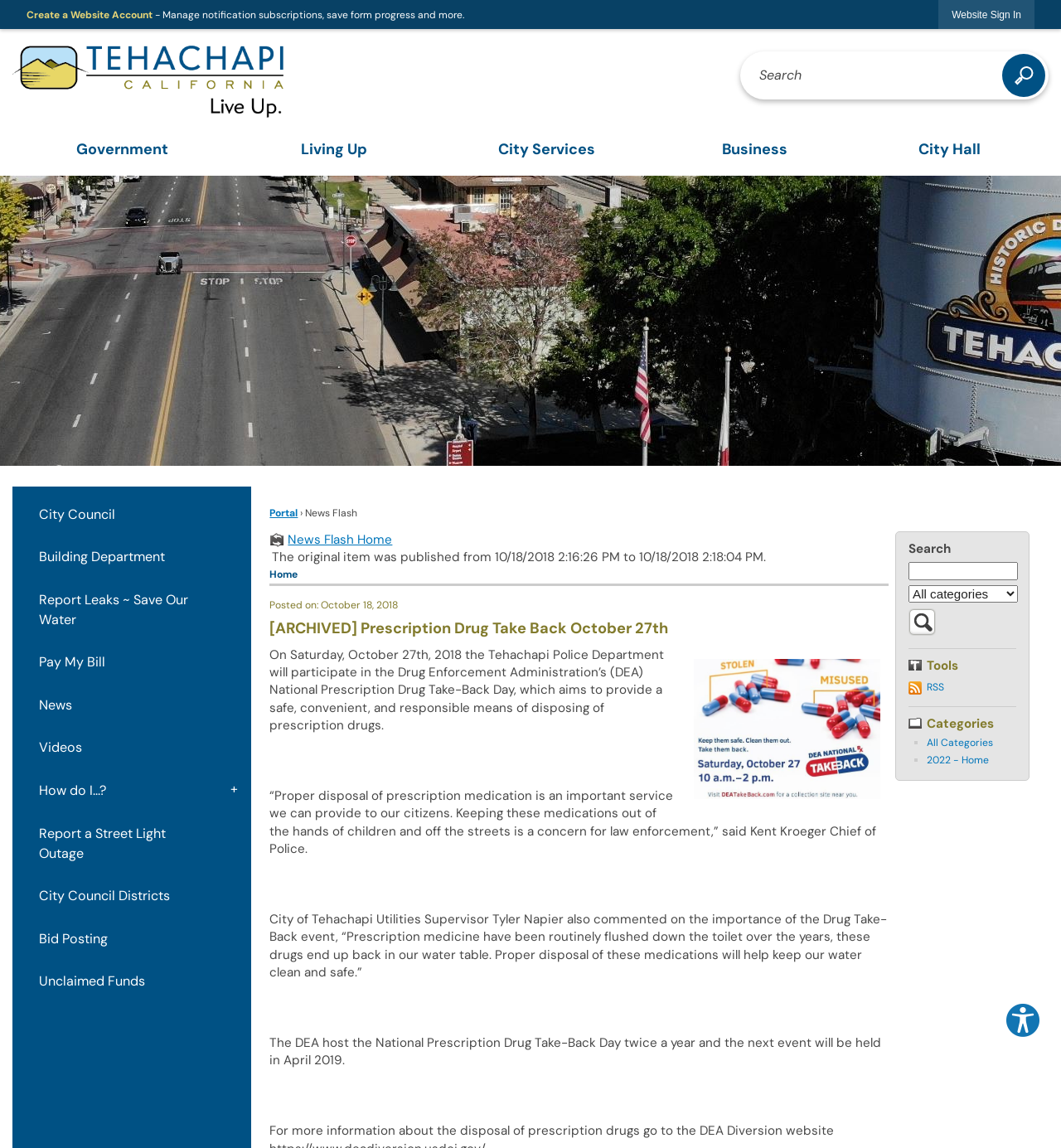Can you determine the bounding box coordinates of the area that needs to be clicked to fulfill the following instruction: "Sign in to the website"?

[0.885, 0.0, 0.975, 0.025]